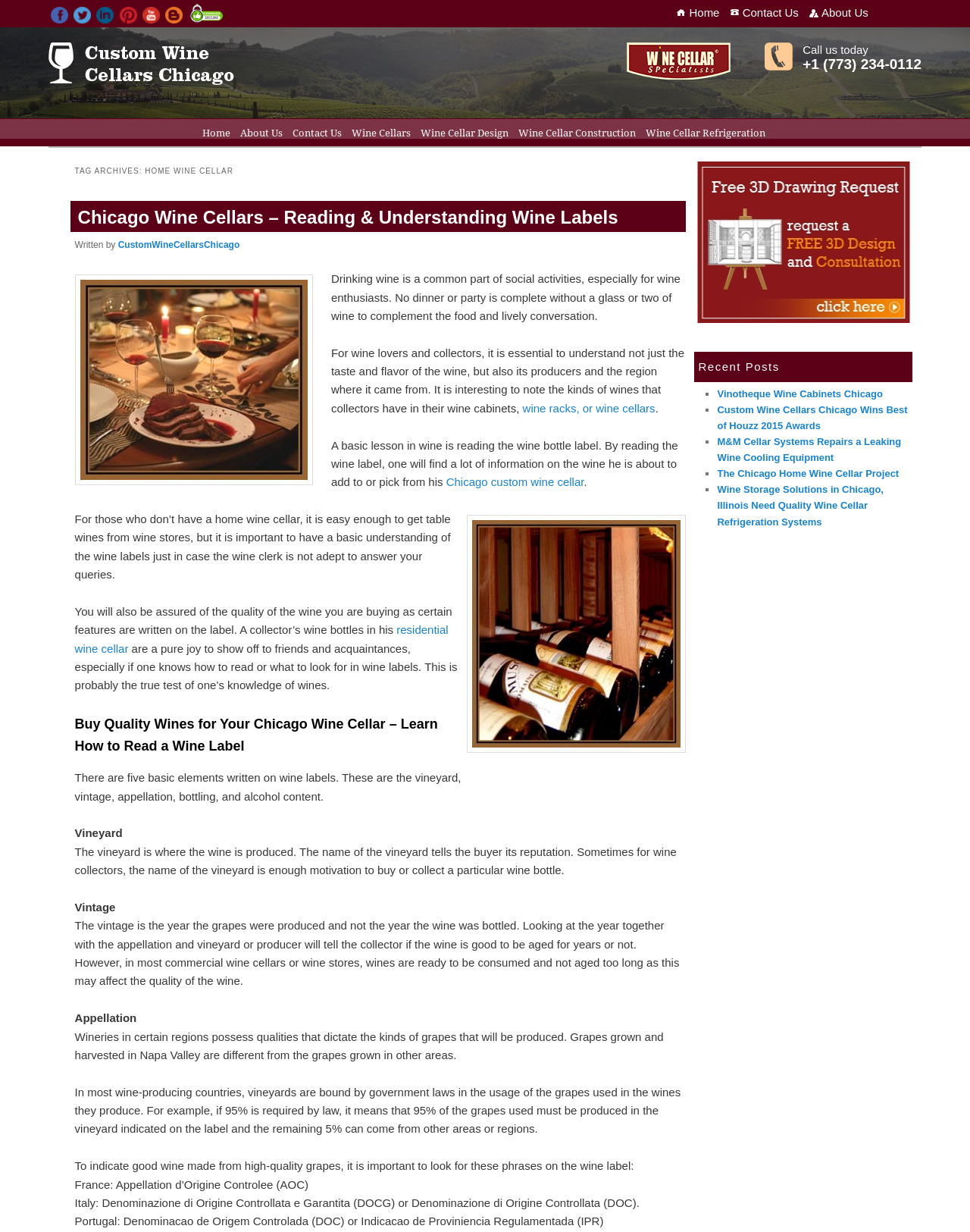Find the bounding box coordinates of the element you need to click on to perform this action: 'Read Chicago Wine Cellars – Reading & Understanding Wine Labels'. The coordinates should be represented by four float values between 0 and 1, in the format [left, top, right, bottom].

[0.08, 0.168, 0.637, 0.184]